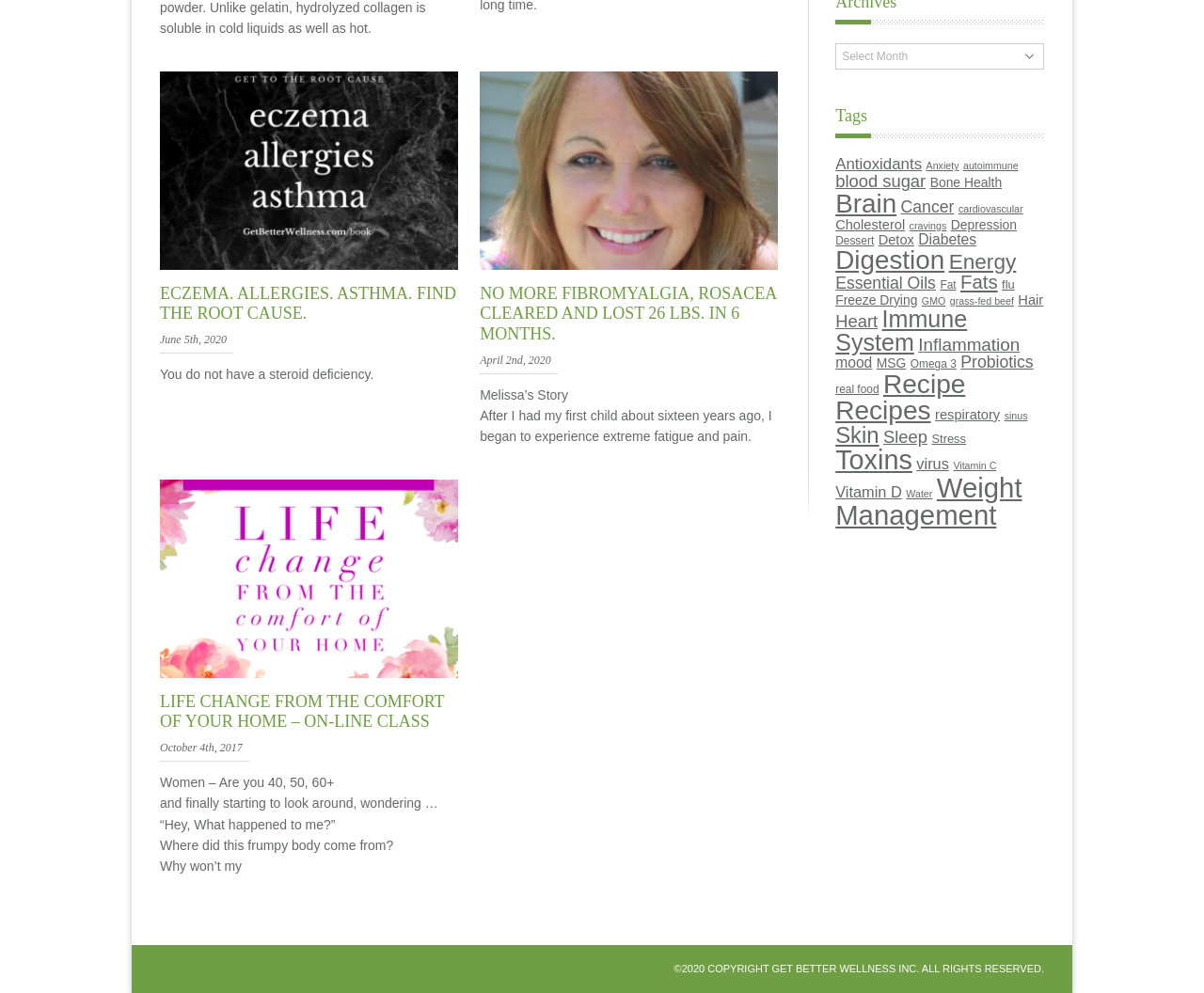Using the webpage screenshot and the element description Immune System, determine the bounding box coordinates. Specify the coordinates in the format (top-left x, top-left y, bottom-right x, bottom-right y) with values ranging from 0 to 1.

[0.694, 0.308, 0.803, 0.358]